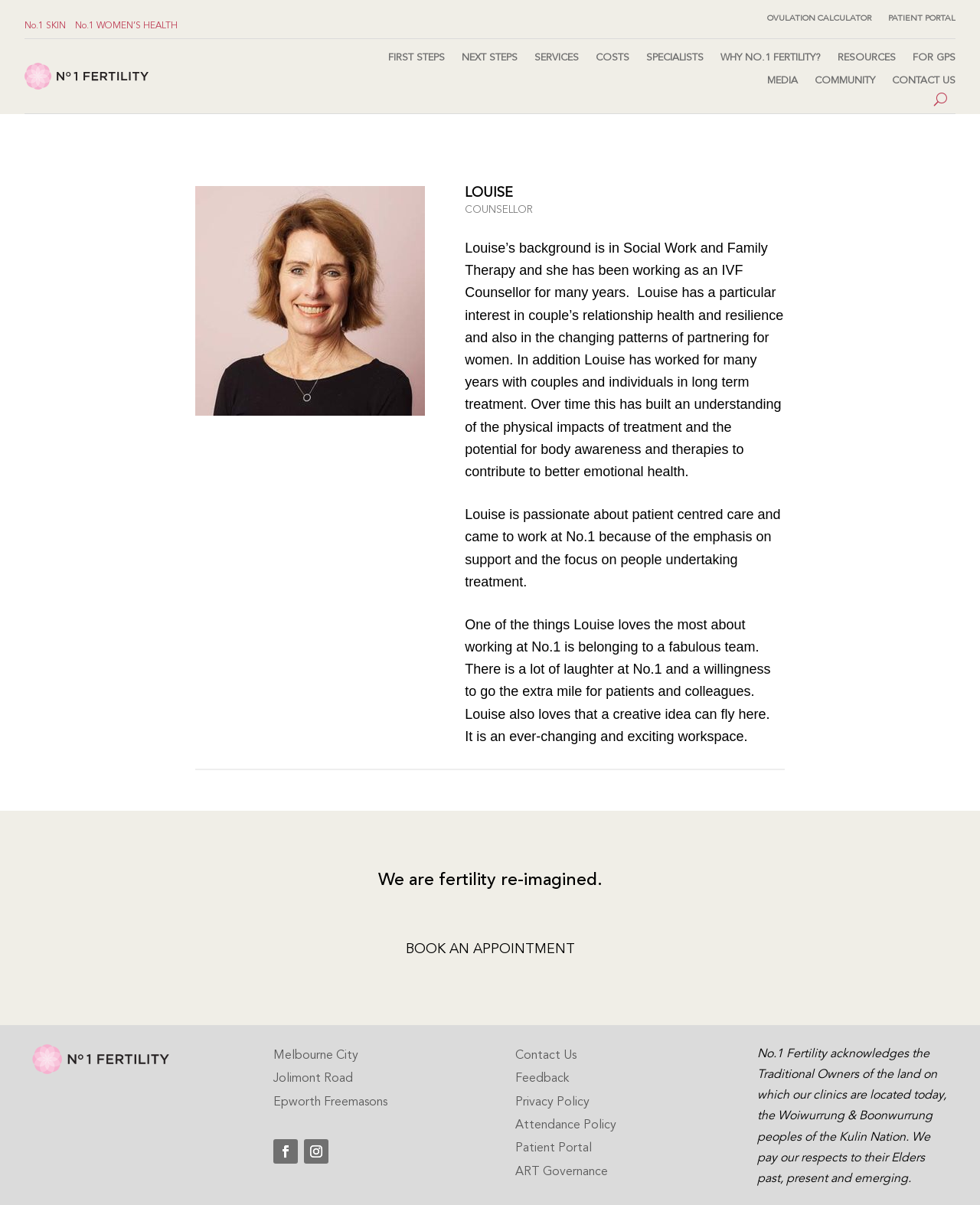Answer the question with a single word or phrase: 
What is Louise's particular interest in?

Couple's relationship health